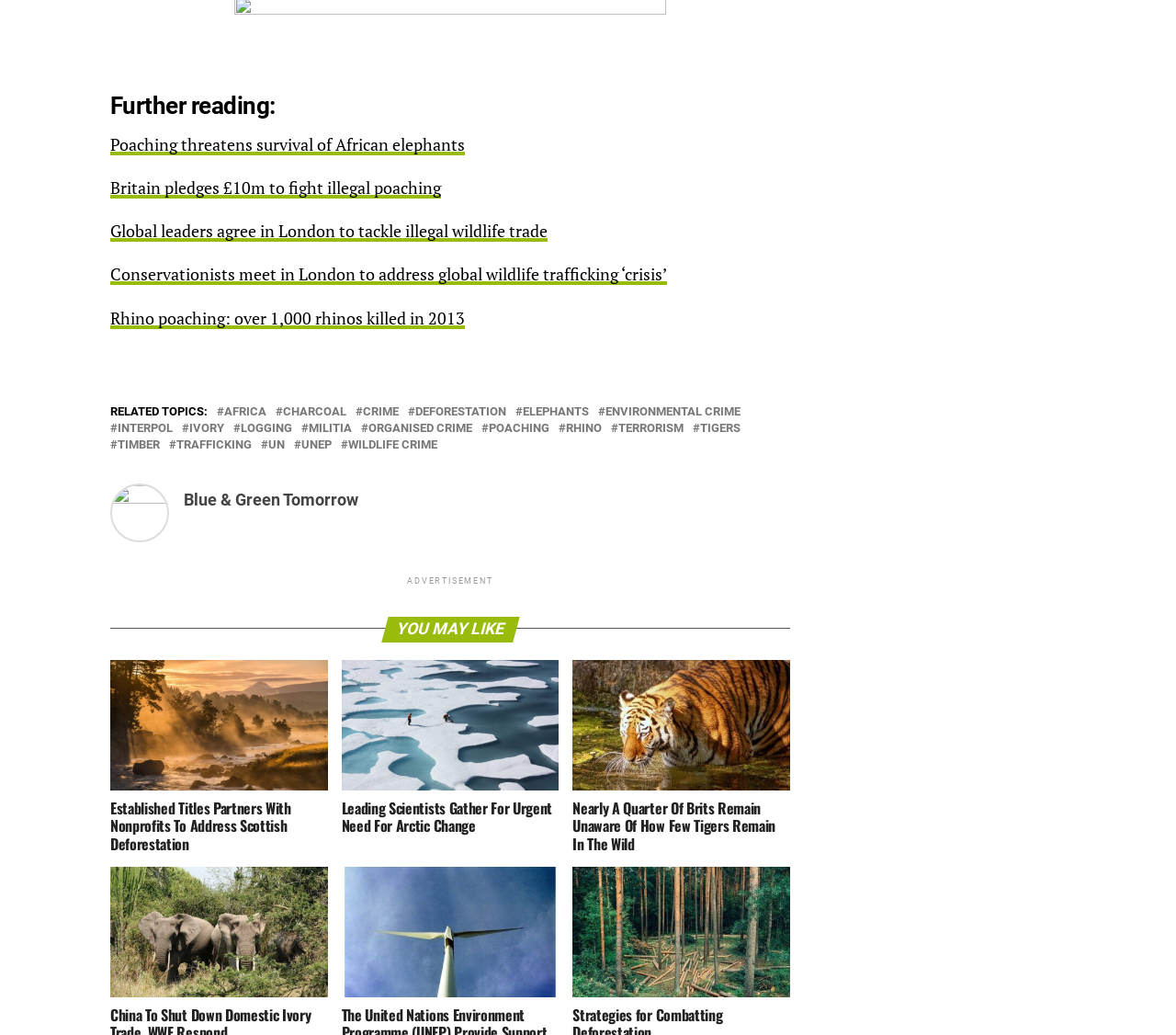Identify the bounding box coordinates for the element that needs to be clicked to fulfill this instruction: "View the image 'Elephant by snarglebarf via flickr'". Provide the coordinates in the format of four float numbers between 0 and 1: [left, top, right, bottom].

[0.094, 0.838, 0.279, 0.964]